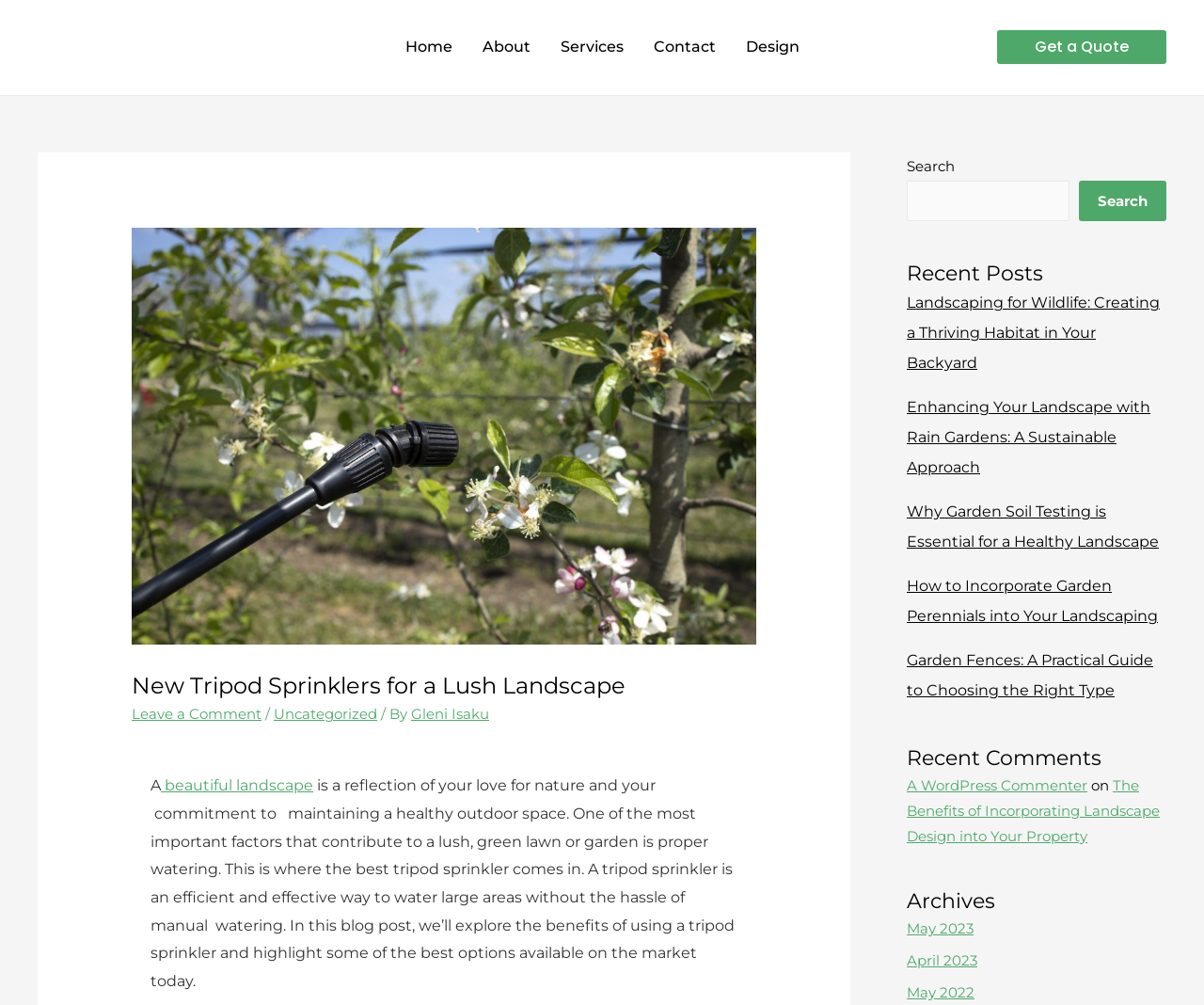Provide a brief response in the form of a single word or phrase:
What is the topic of the recent post 'Landscaping for Wildlife: Creating a Thriving Habitat in Your Backyard'?

Landscaping for wildlife